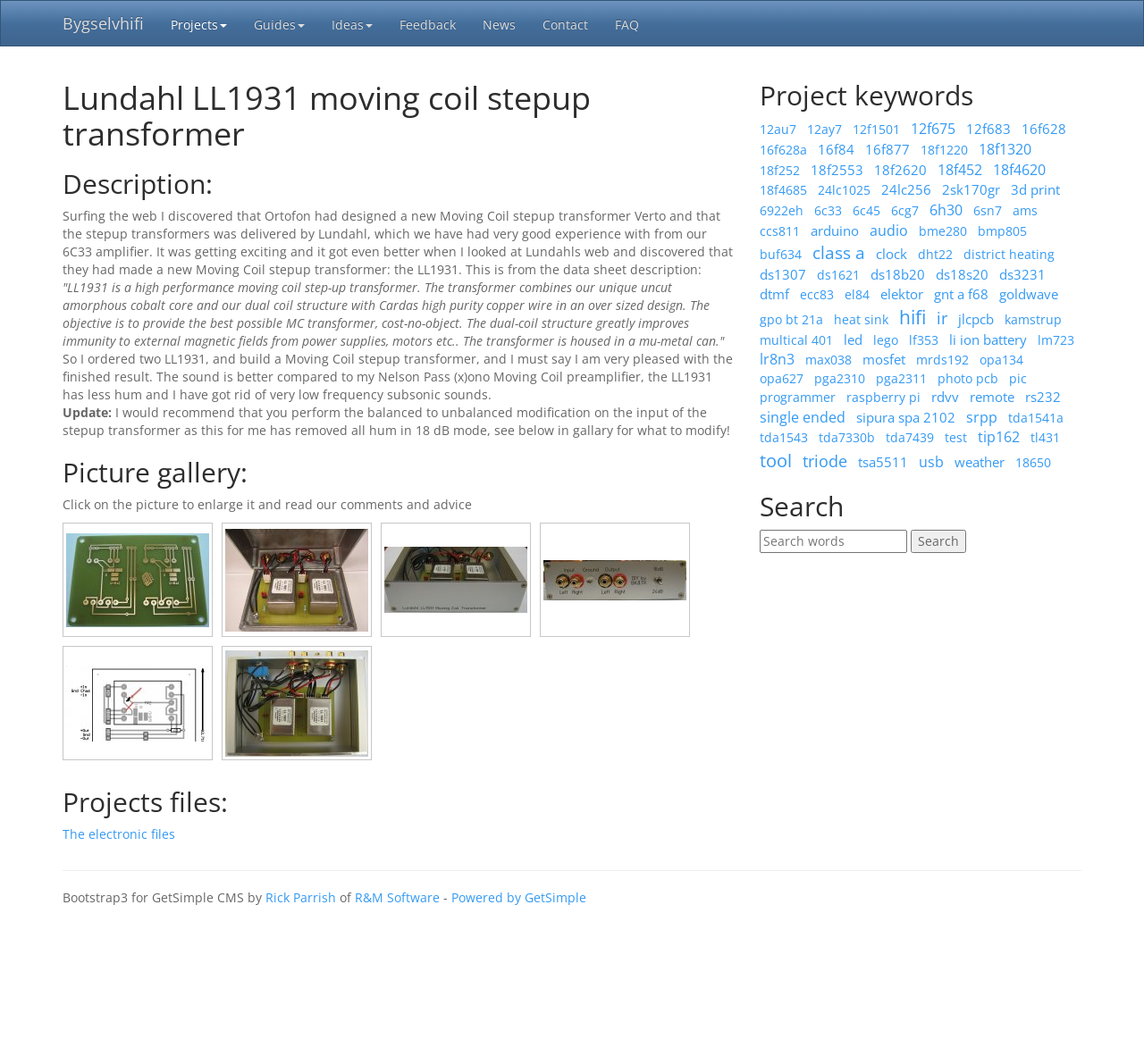Locate and extract the headline of this webpage.

Lundahl LL1931 moving coil stepup transformer